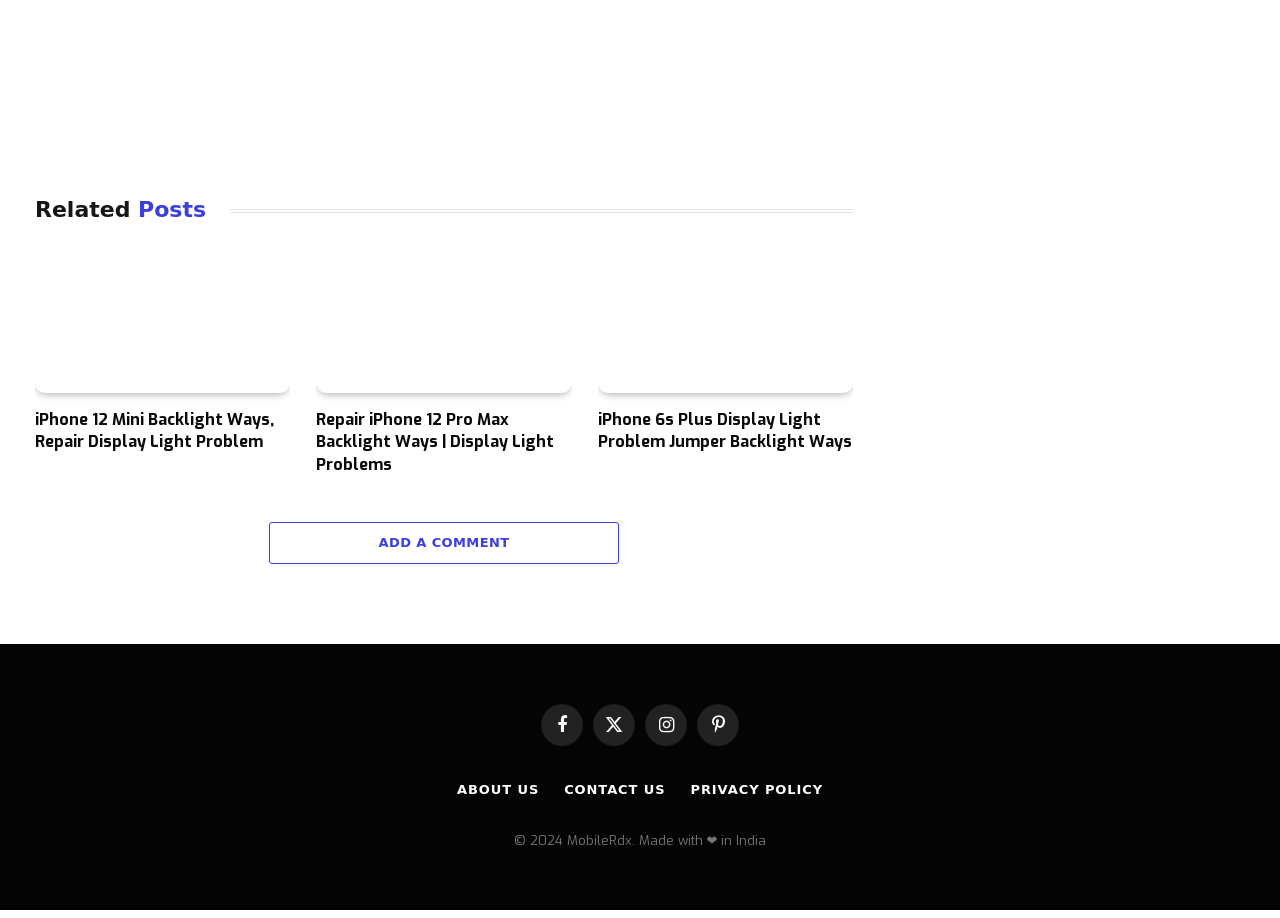Where is the website made?
Using the screenshot, give a one-word or short phrase answer.

India